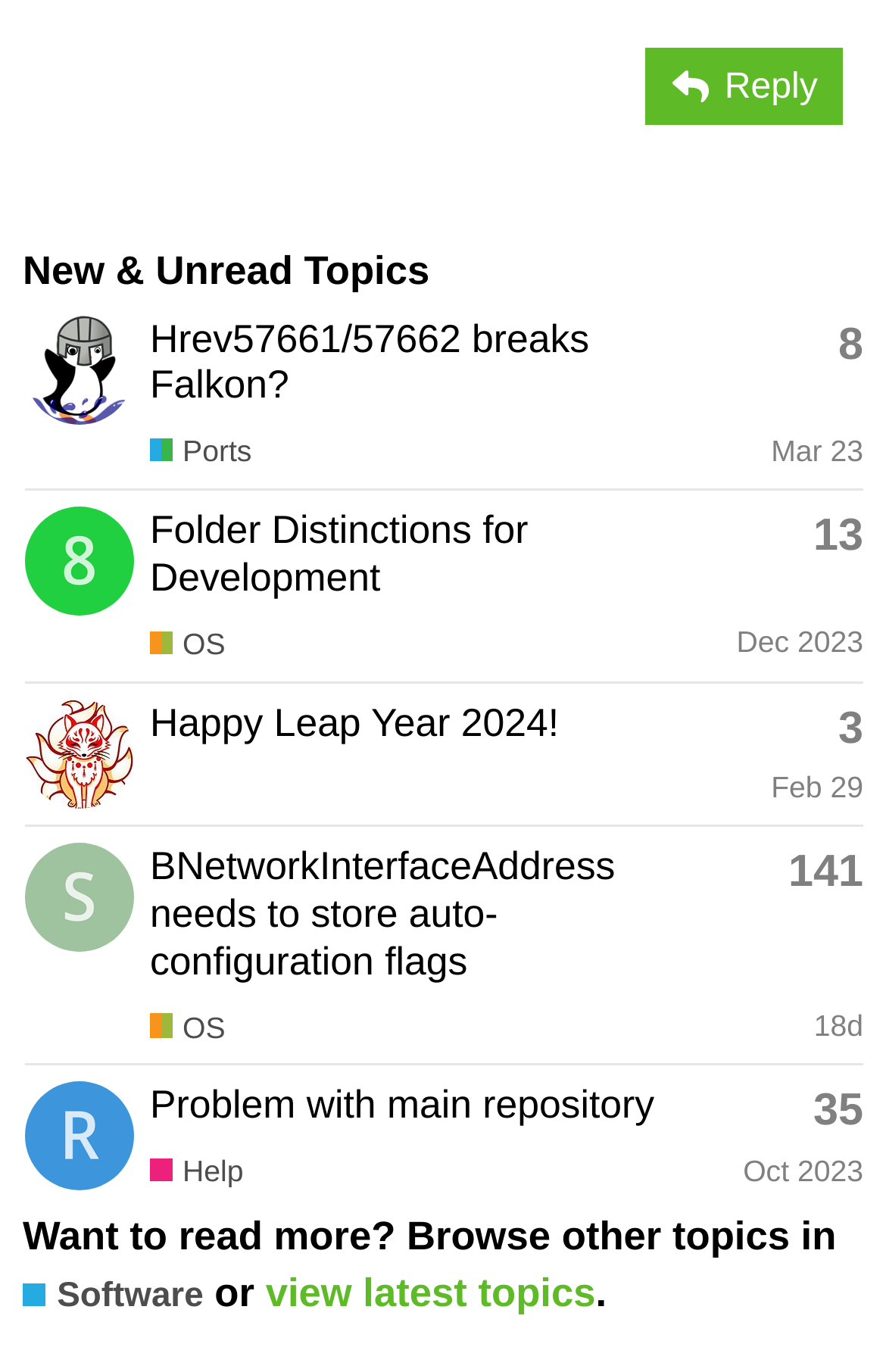Please identify the bounding box coordinates of the element's region that I should click in order to complete the following instruction: "Reply to a topic". The bounding box coordinates consist of four float numbers between 0 and 1, i.e., [left, top, right, bottom].

[0.729, 0.035, 0.952, 0.091]